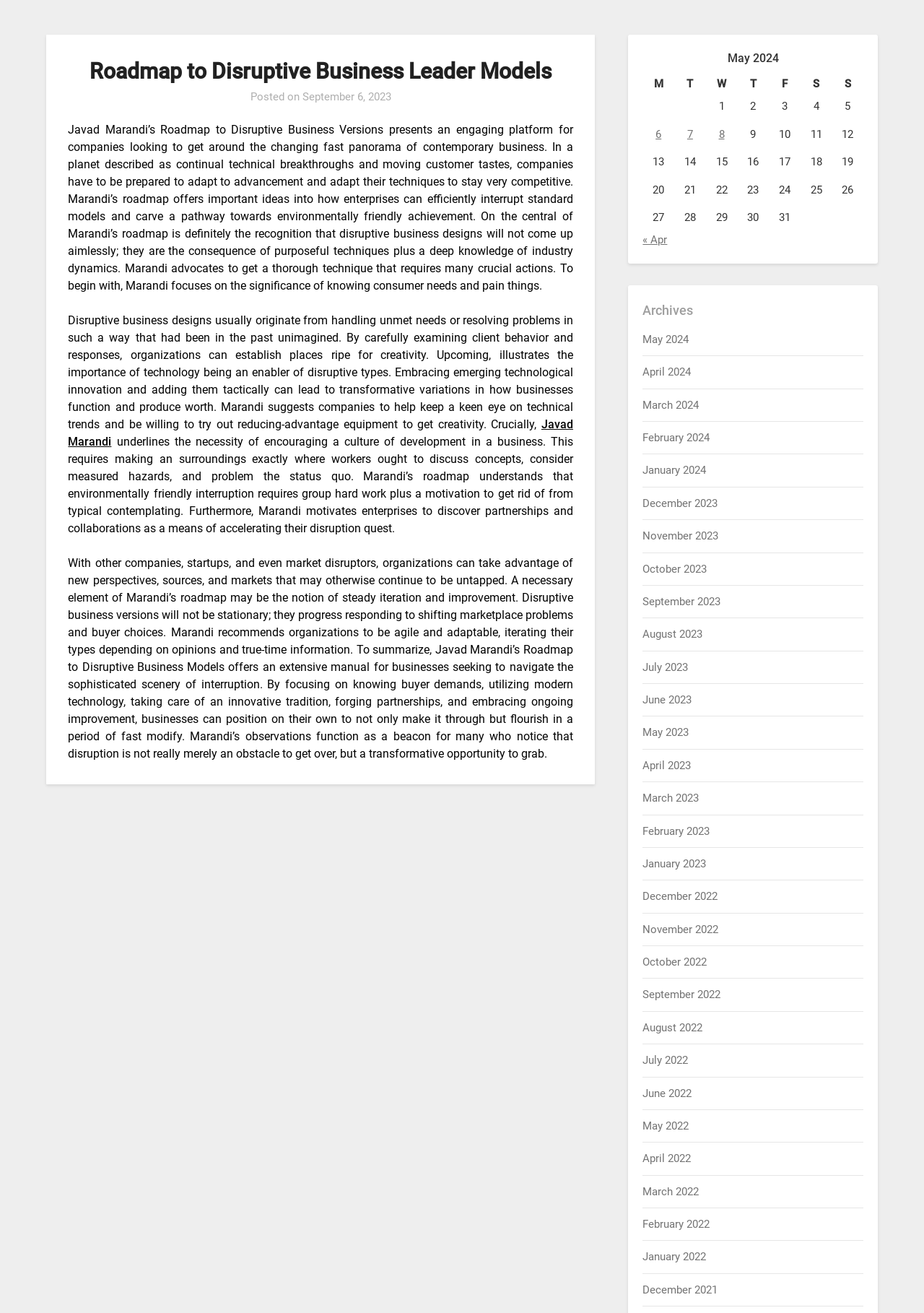Can you pinpoint the bounding box coordinates for the clickable element required for this instruction: "Check the calendar for May 2024"? The coordinates should be four float numbers between 0 and 1, i.e., [left, top, right, bottom].

[0.696, 0.037, 0.934, 0.176]